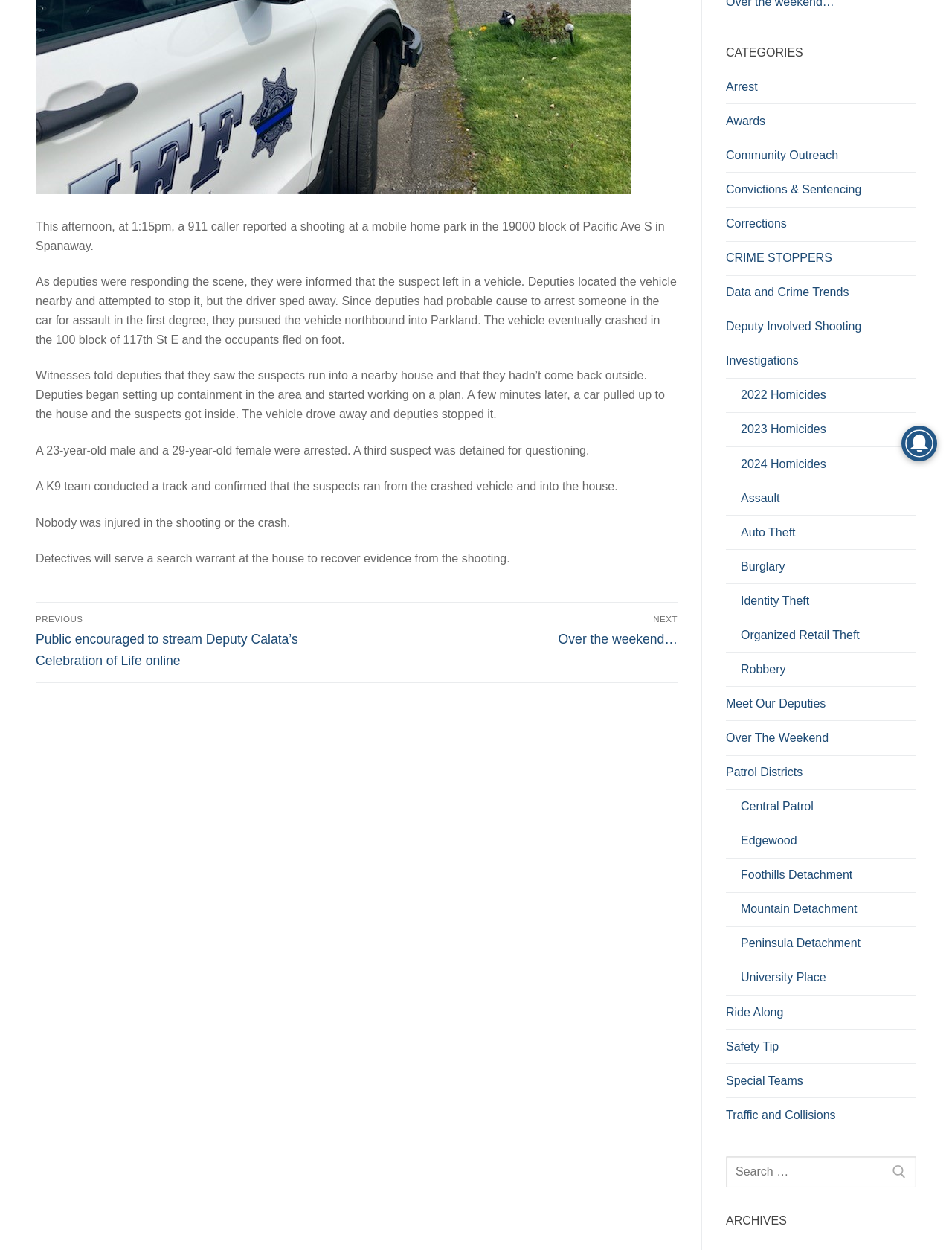Give the bounding box coordinates for the element described by: "CRIME STOPPERS".

[0.762, 0.199, 0.962, 0.221]